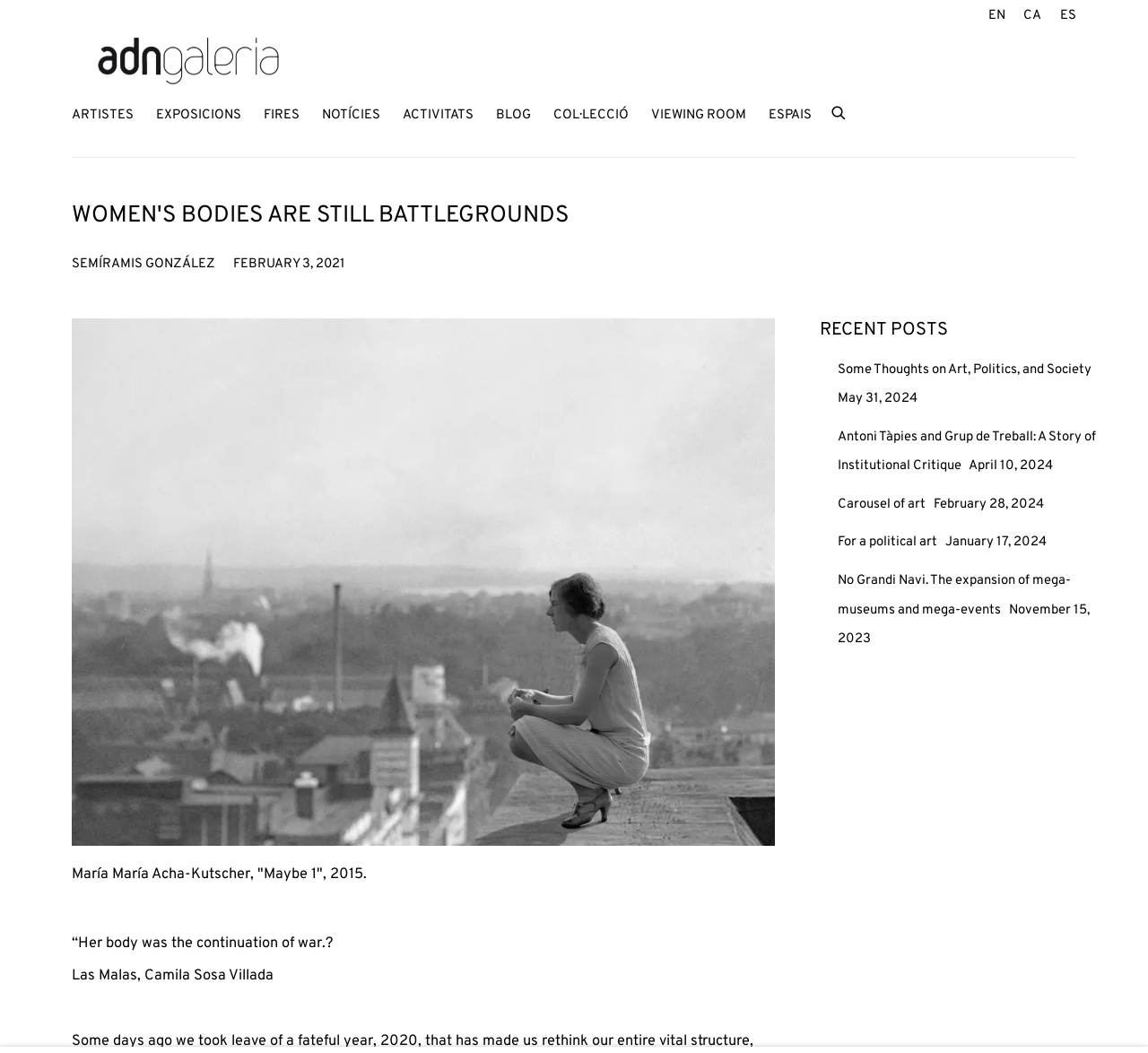Determine the bounding box coordinates for the clickable element required to fulfill the instruction: "Go to ADN Galeria Artistes page". Provide the coordinates as four float numbers between 0 and 1, i.e., [left, top, right, bottom].

[0.062, 0.094, 0.116, 0.125]